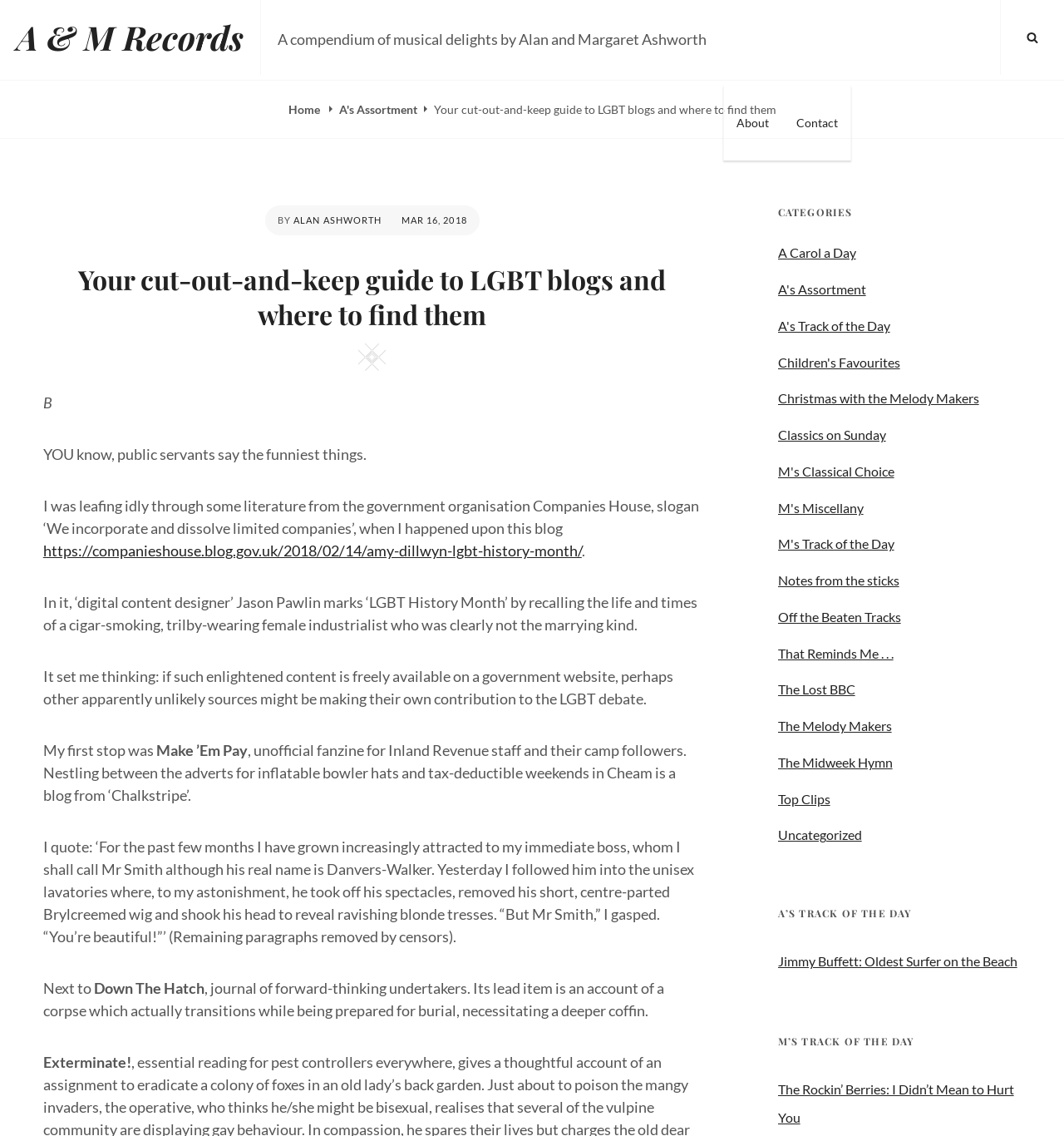Determine the bounding box coordinates of the section to be clicked to follow the instruction: "Listen to Jimmy Buffett's 'Oldest Surfer on the Beach'". The coordinates should be given as four float numbers between 0 and 1, formatted as [left, top, right, bottom].

[0.731, 0.834, 0.969, 0.858]